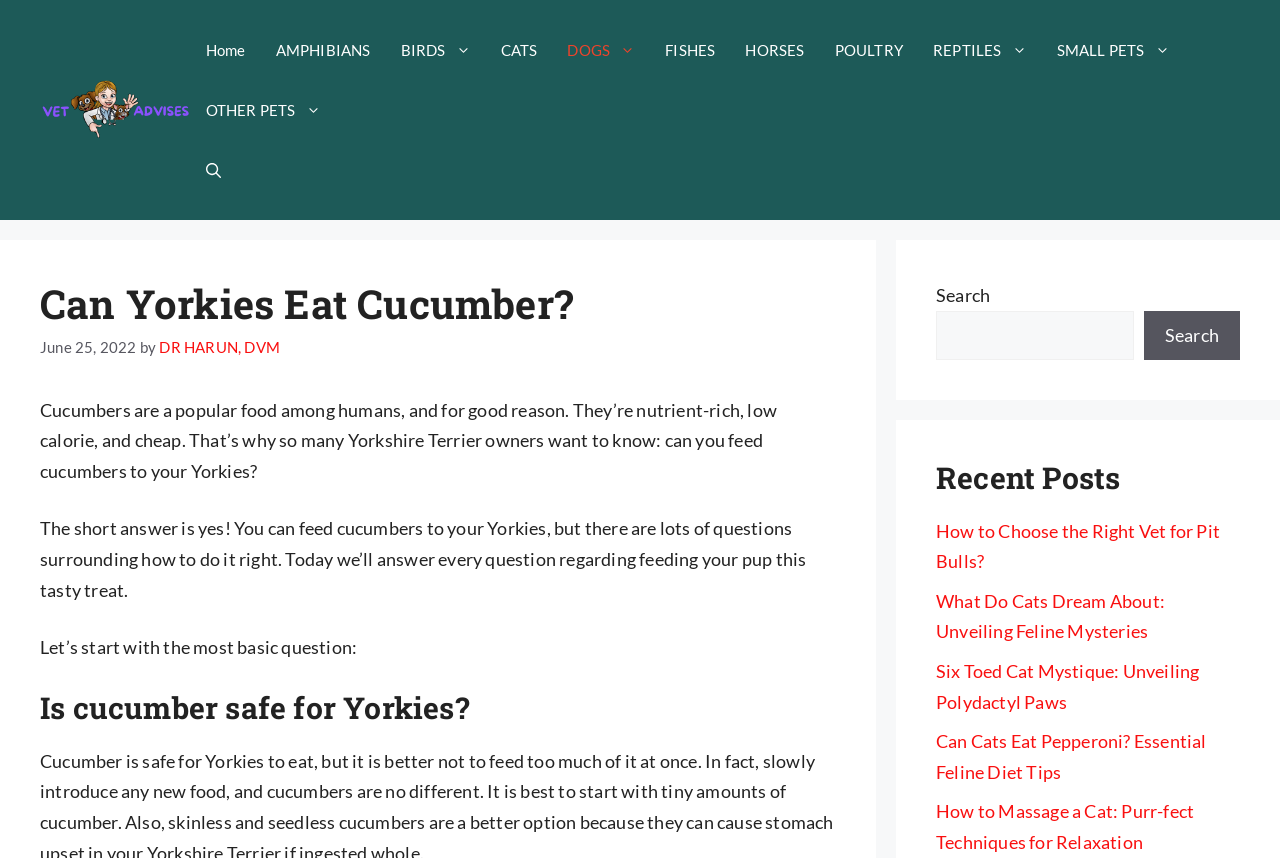What is the name of the website?
Respond with a short answer, either a single word or a phrase, based on the image.

Vet Advises